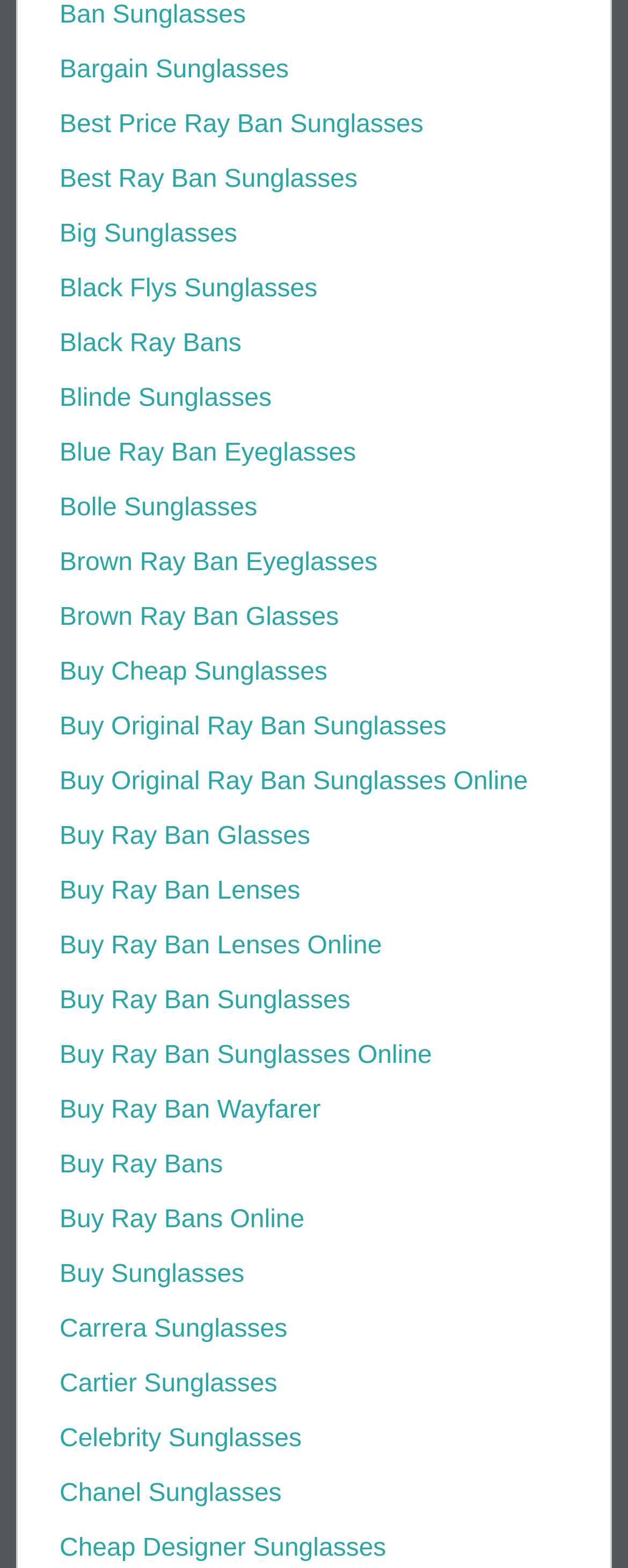Determine the bounding box coordinates of the clickable region to carry out the instruction: "Buy Cheap Sunglasses".

[0.095, 0.979, 0.615, 0.996]